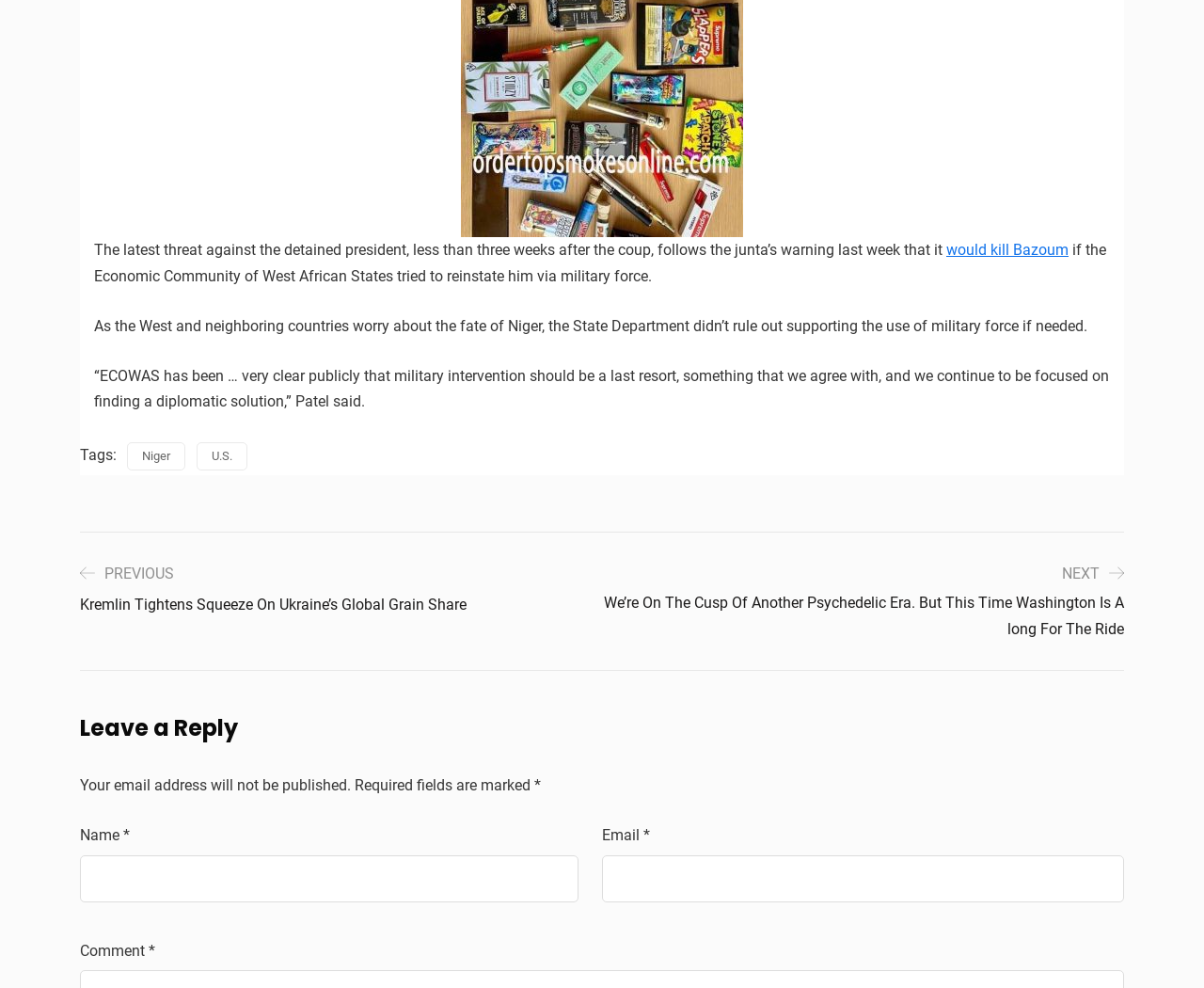Using the element description: "U.S.", determine the bounding box coordinates. The coordinates should be in the format [left, top, right, bottom], with values between 0 and 1.

[0.163, 0.448, 0.205, 0.476]